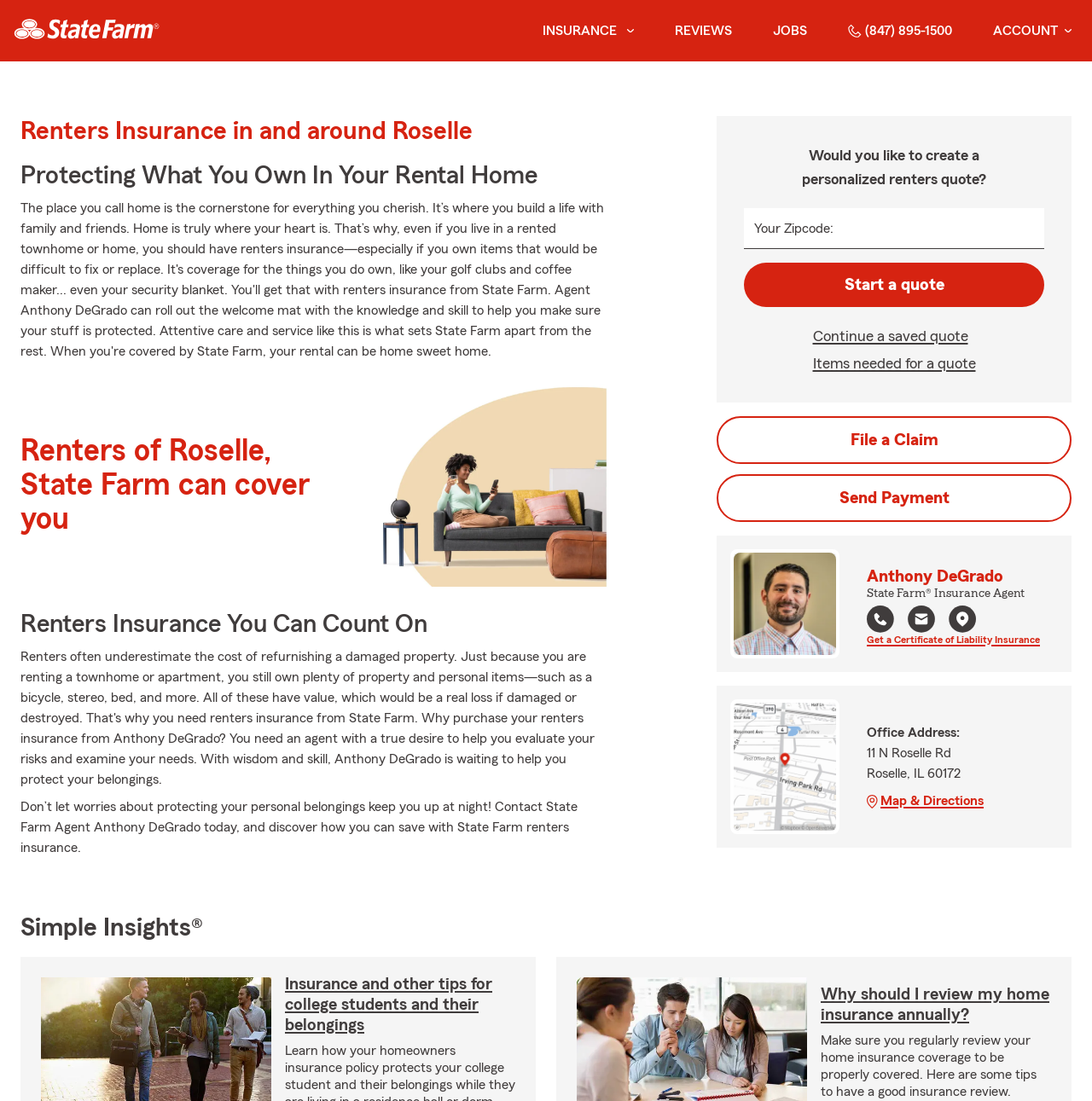Please determine the bounding box coordinates of the element to click on in order to accomplish the following task: "Enter your zipcode". Ensure the coordinates are four float numbers ranging from 0 to 1, i.e., [left, top, right, bottom].

[0.681, 0.189, 0.956, 0.226]